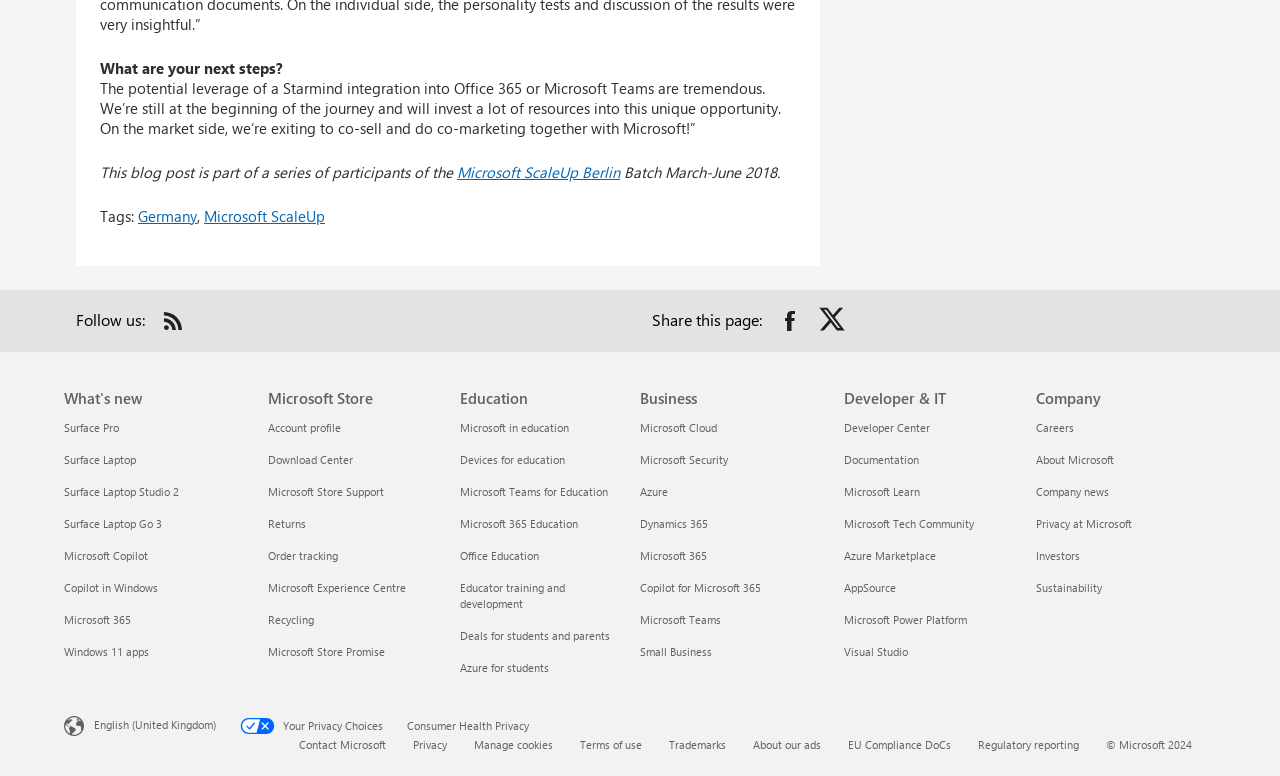Please identify the bounding box coordinates of the element's region that I should click in order to complete the following instruction: "Learn more about Microsoft in education". The bounding box coordinates consist of four float numbers between 0 and 1, i.e., [left, top, right, bottom].

[0.359, 0.541, 0.445, 0.561]